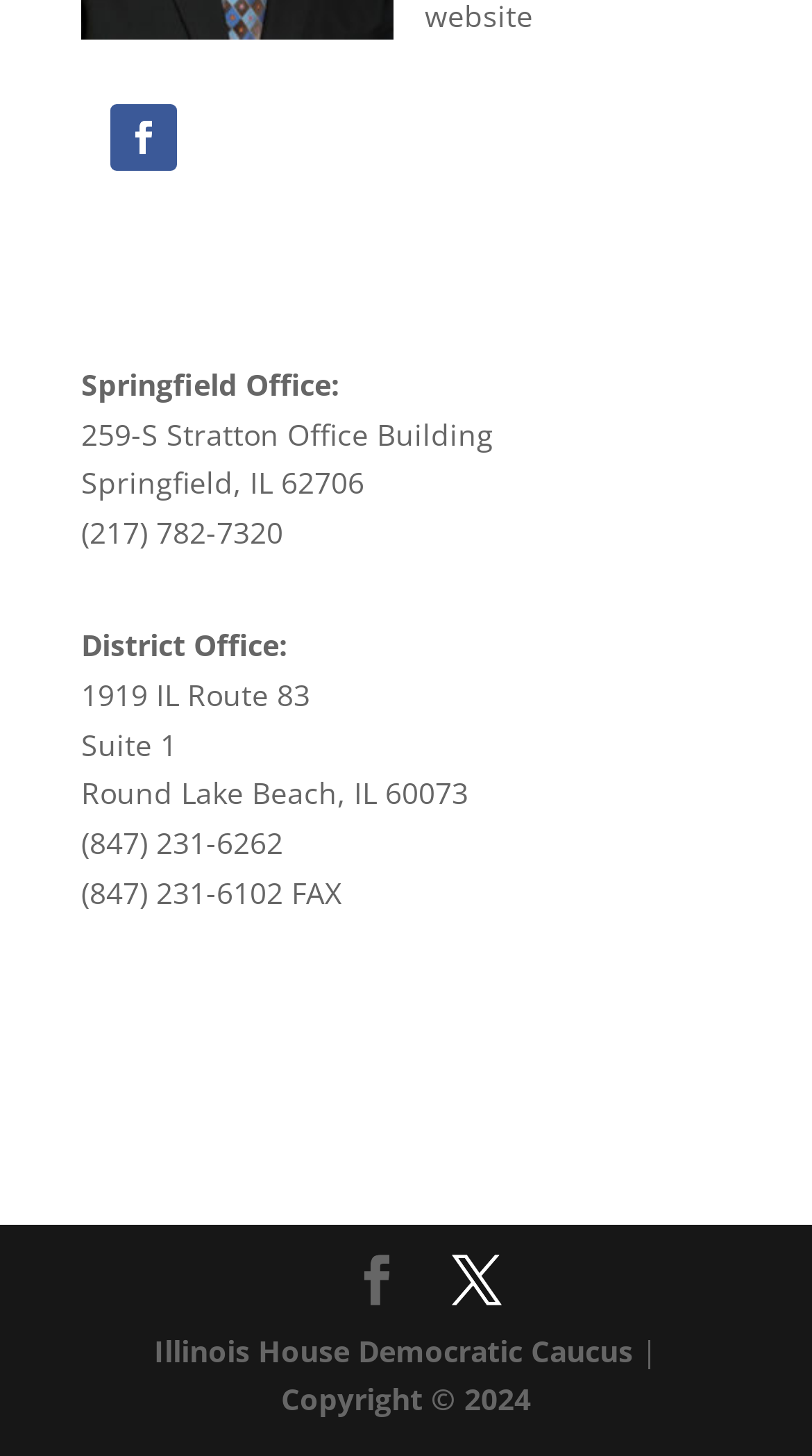What is the fax number of the District Office?
Provide a fully detailed and comprehensive answer to the question.

I searched for the fax number associated with the District Office address, which is '1919 IL Route 83, Suite 1, Round Lake Beach, IL 60073', and found it to be '(847) 231-6102'.